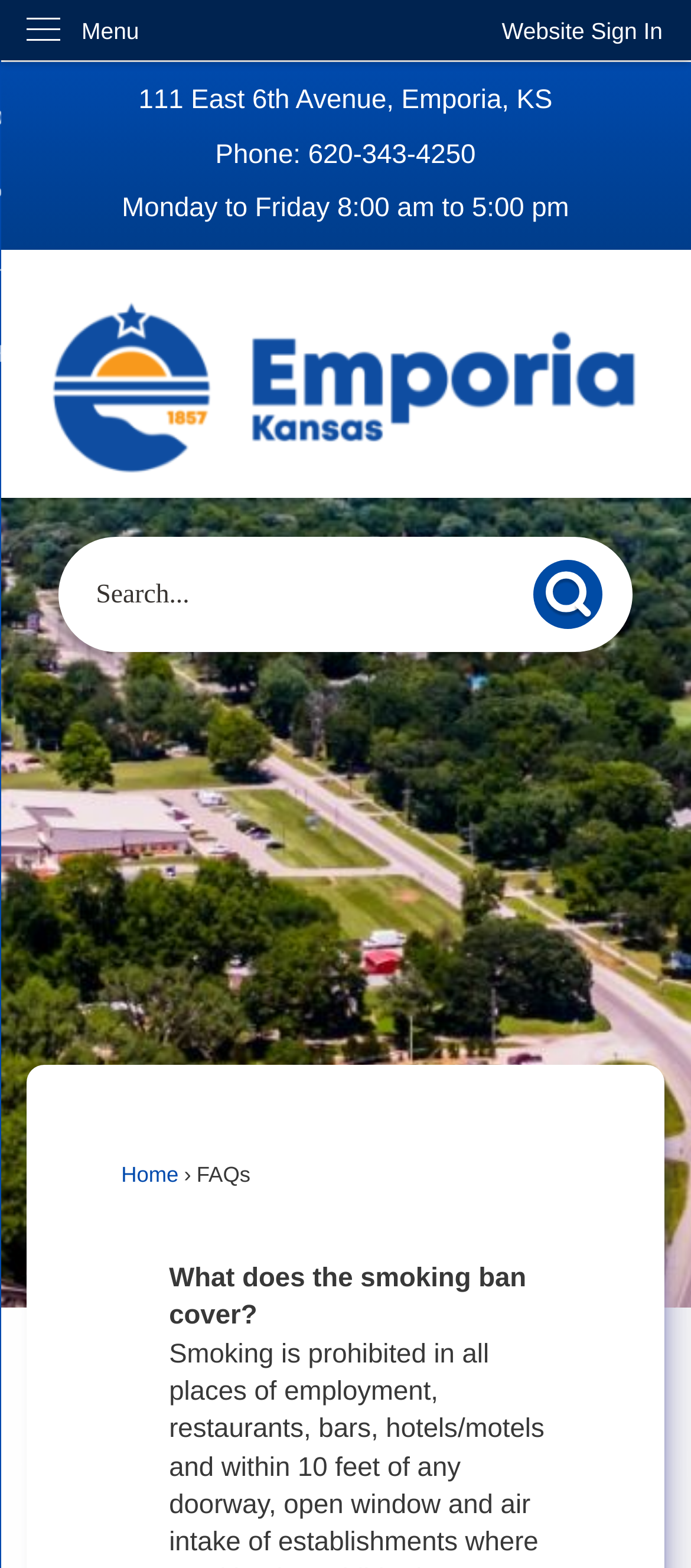Identify the bounding box coordinates for the element that needs to be clicked to fulfill this instruction: "Call 620-343-4250". Provide the coordinates in the format of four float numbers between 0 and 1: [left, top, right, bottom].

[0.446, 0.089, 0.688, 0.108]